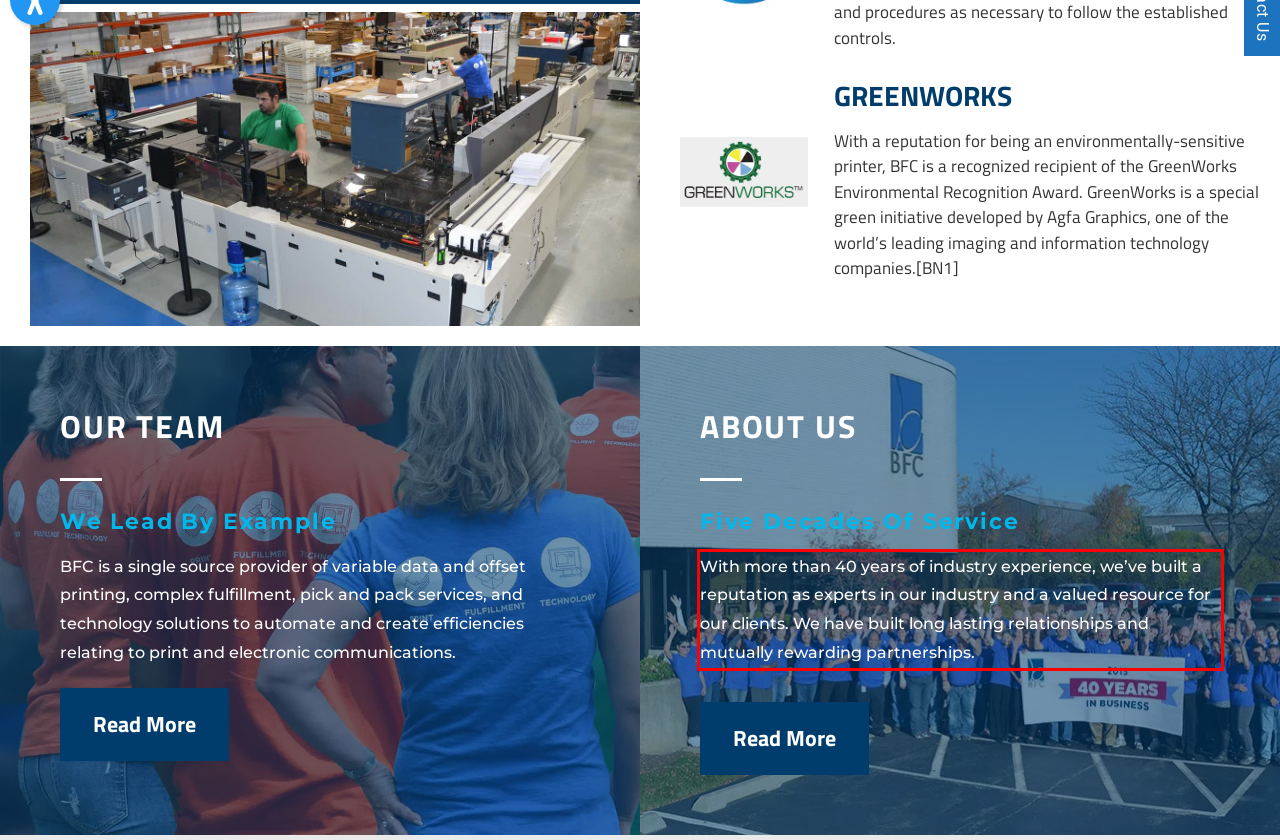Please recognize and transcribe the text located inside the red bounding box in the webpage image.

With more than 40 years of industry experience, we’ve built a reputation as experts in our industry and a valued resource for our clients. We have built long lasting relationships and mutually rewarding partnerships.